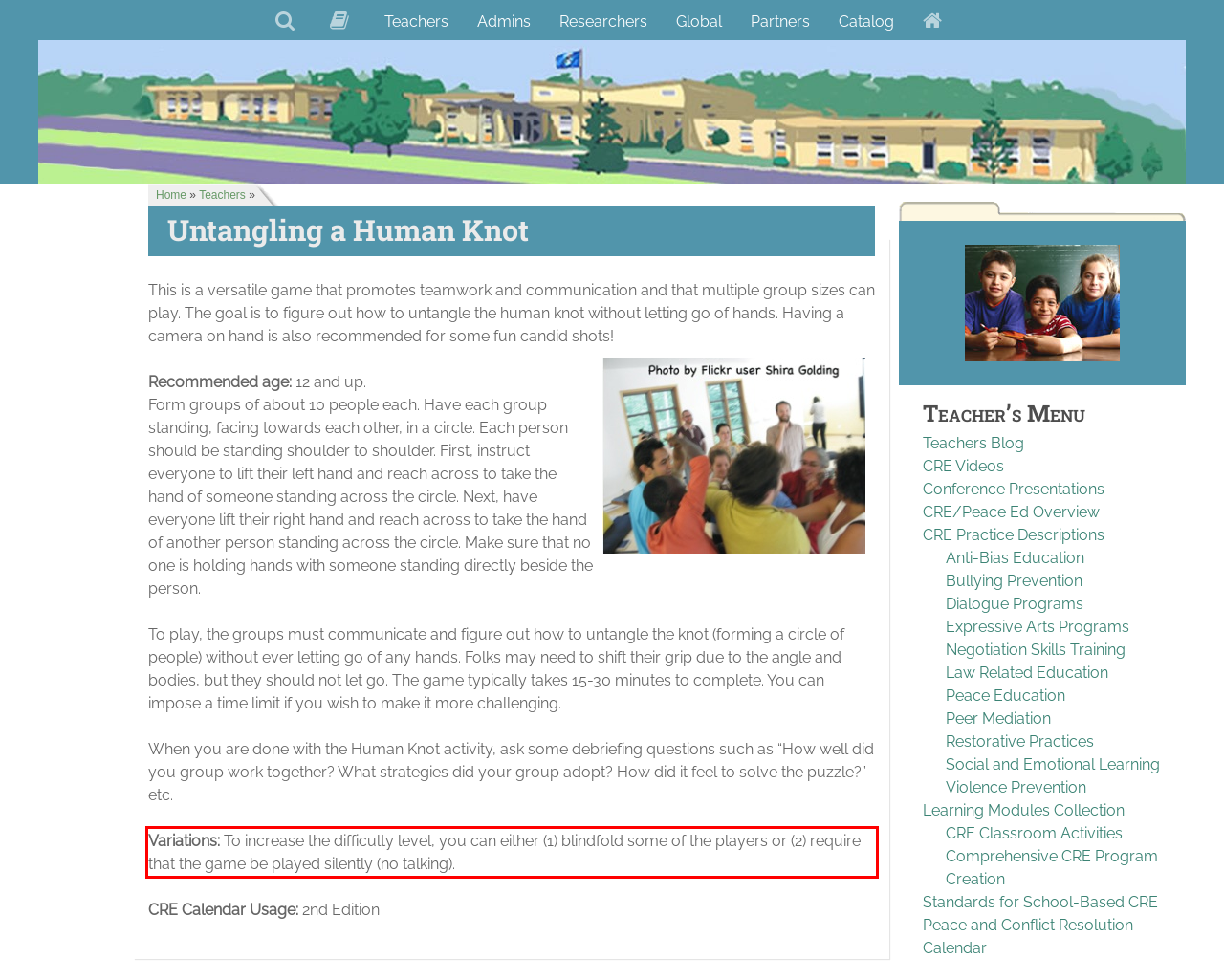You are presented with a webpage screenshot featuring a red bounding box. Perform OCR on the text inside the red bounding box and extract the content.

Variations: To increase the difficulty level, you can either (1) blindfold some of the players or (2) require that the game be played silently (no talking).